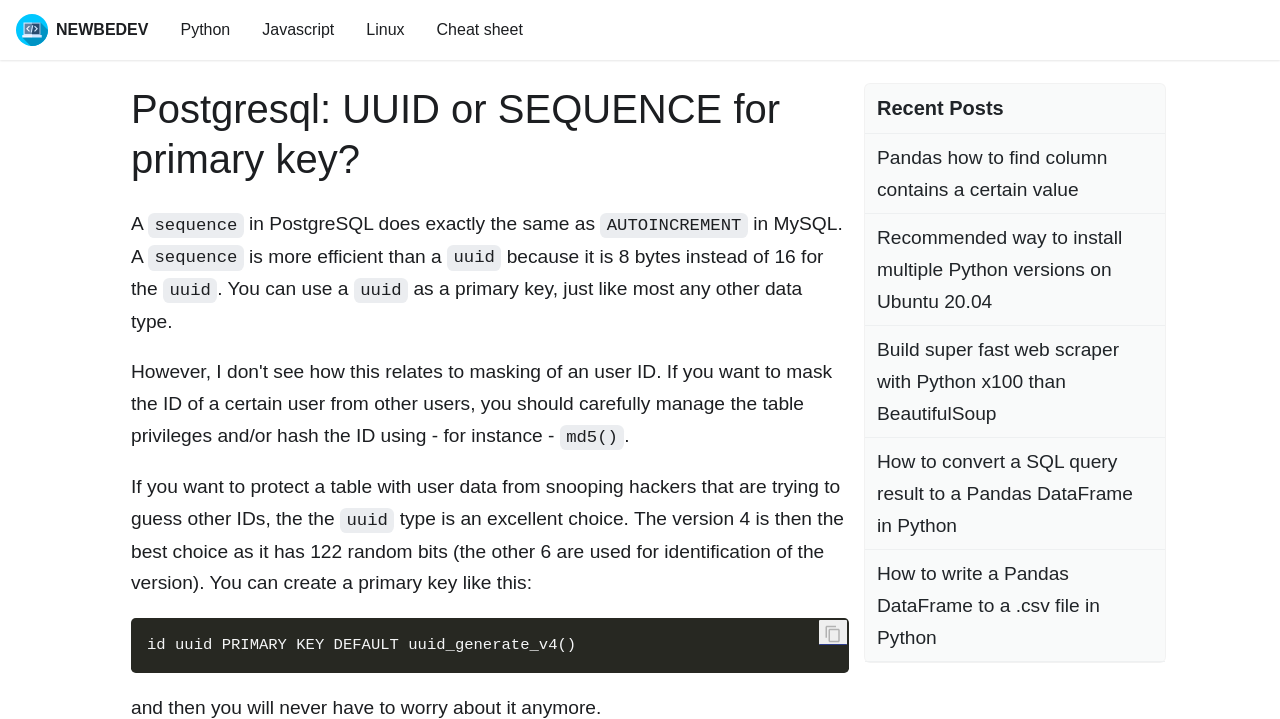Please determine the bounding box coordinates of the element's region to click for the following instruction: "Click on the link to learn how to find column contains a certain value in Pandas".

[0.676, 0.186, 0.91, 0.298]